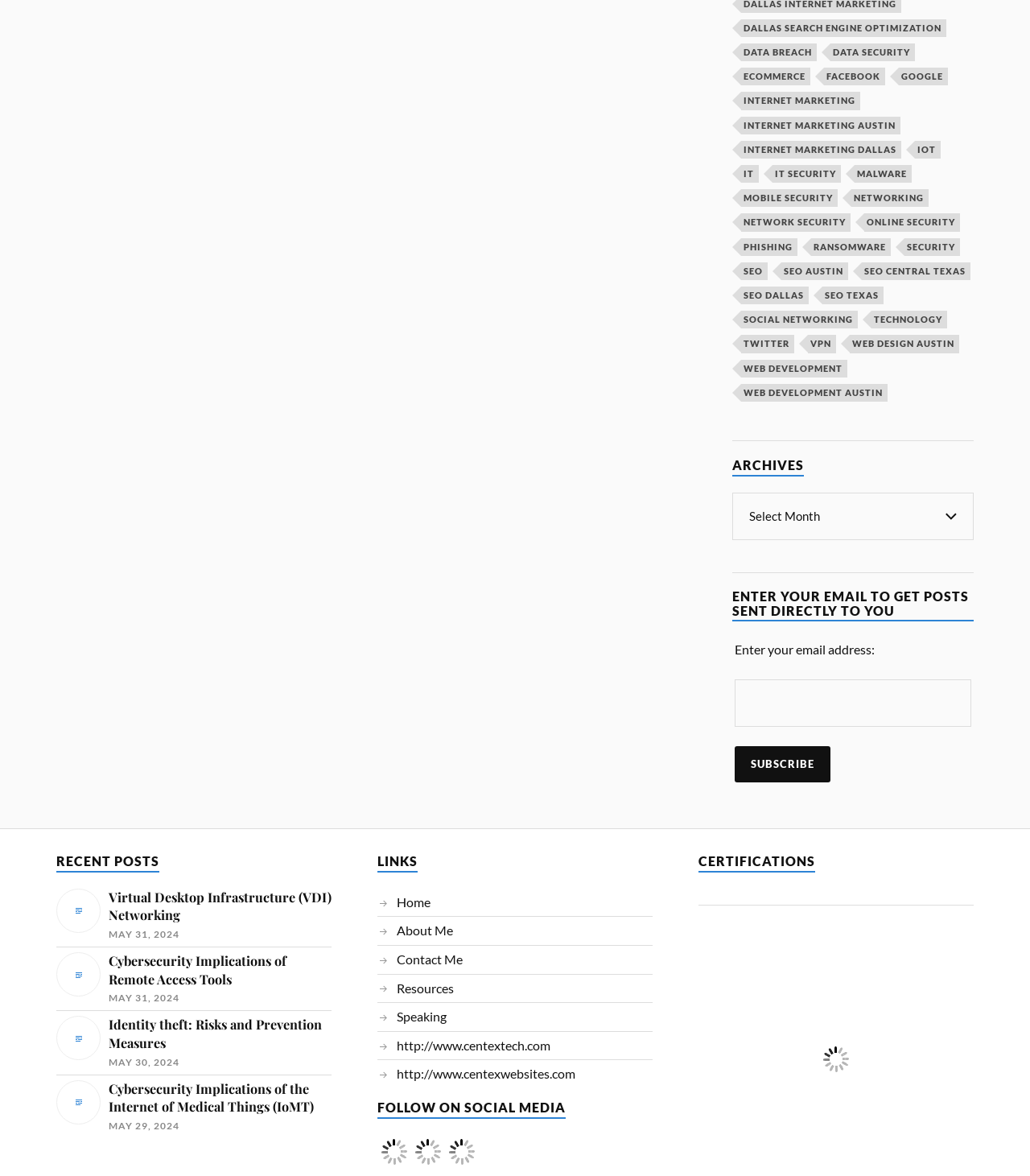Please find the bounding box for the UI element described by: "Internet Marketing Dallas".

[0.72, 0.12, 0.875, 0.135]